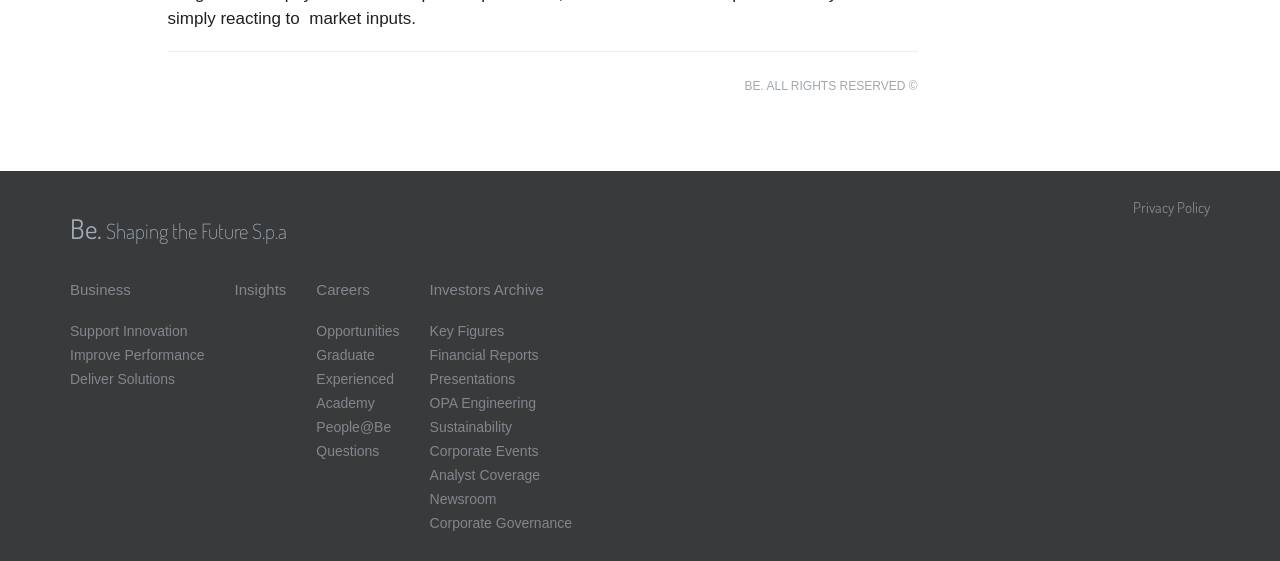What is the purpose of the link 'Privacy Policy'?
Give a detailed response to the question by analyzing the screenshot.

The link 'Privacy Policy' is a separate heading element, indicating that it is an important link. The purpose of this link is to allow users to access the privacy policy of the company.